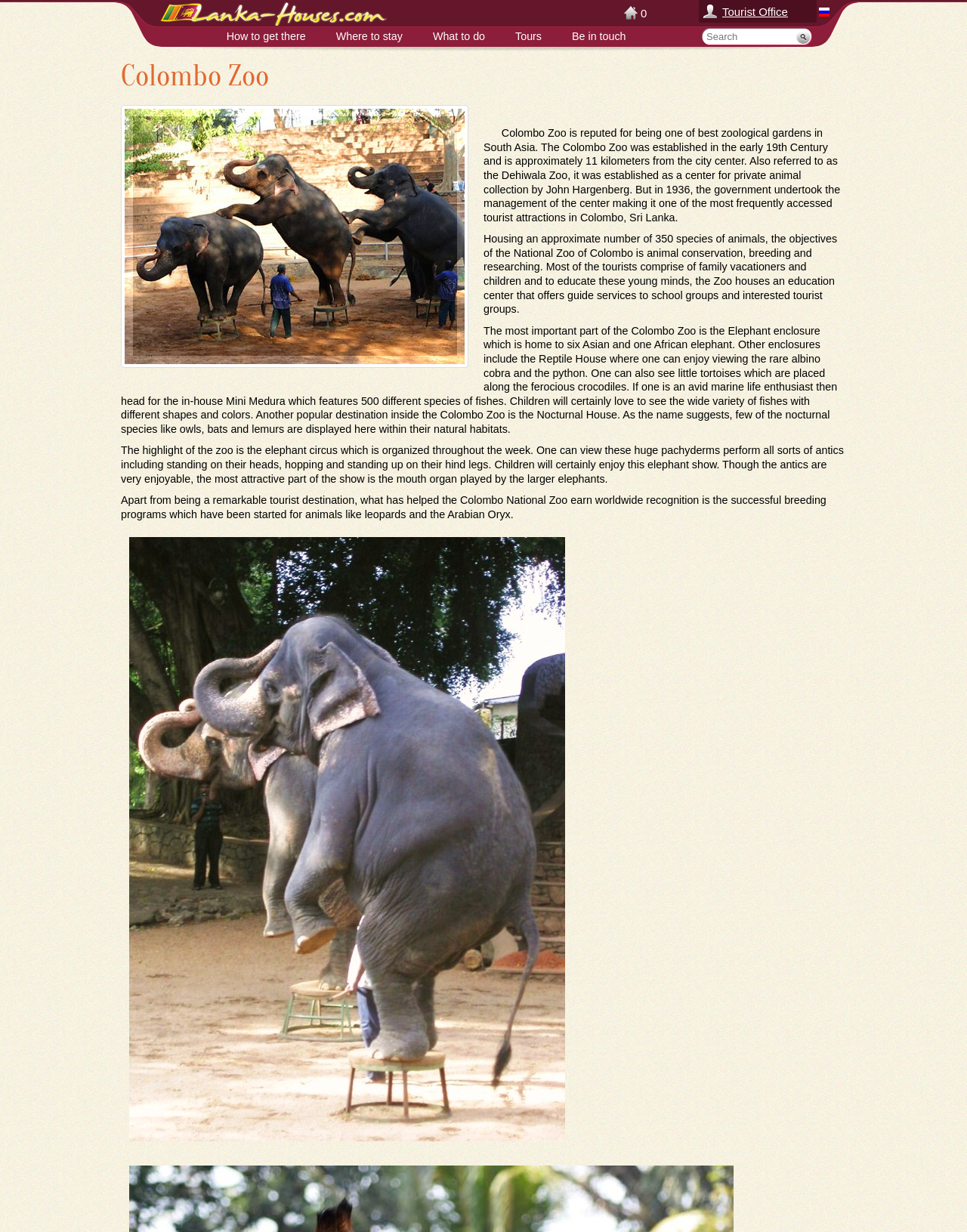Answer the following inquiry with a single word or phrase:
What is the name of the zoo?

Colombo Zoo